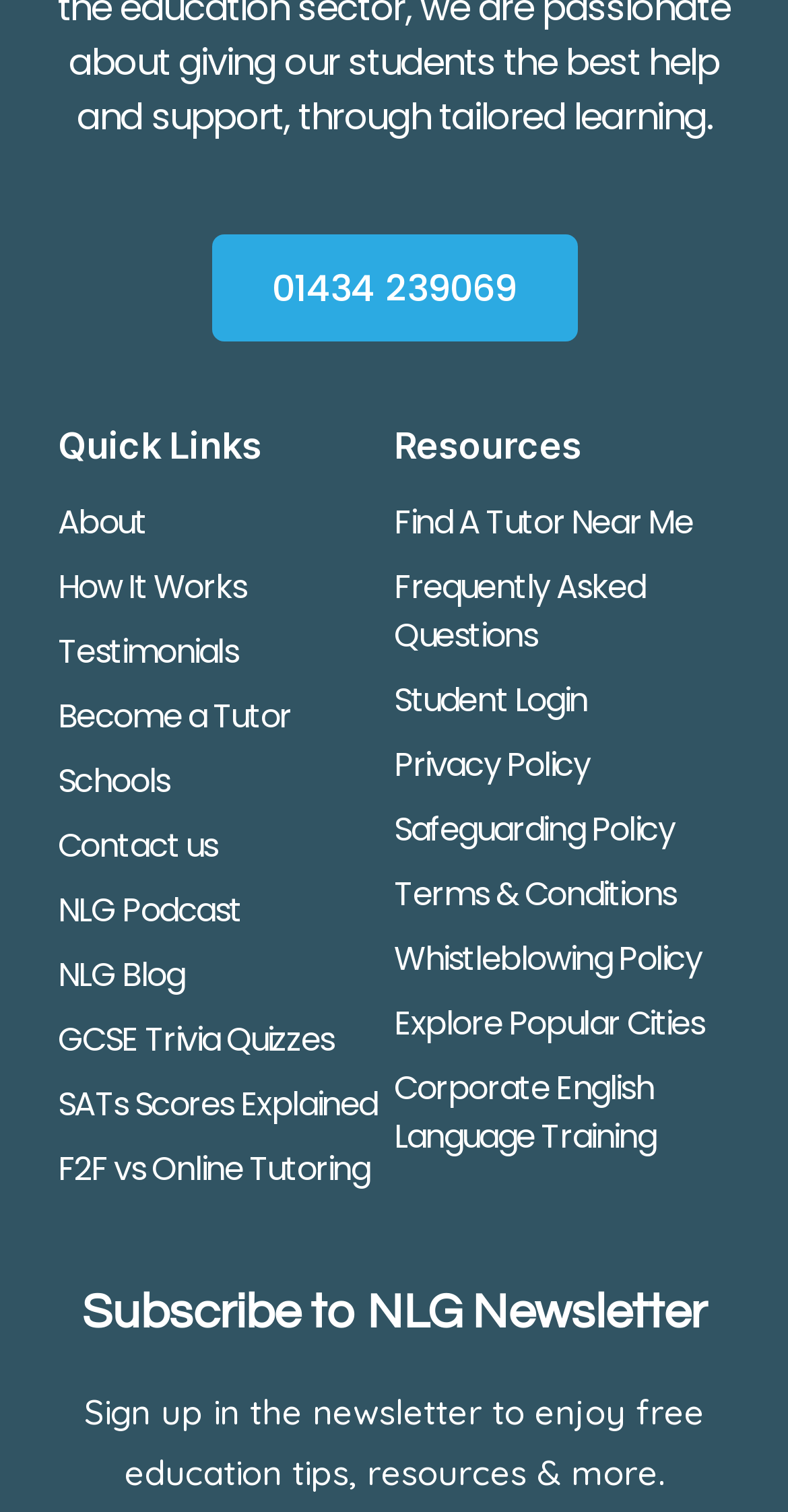Identify the bounding box coordinates of the clickable region required to complete the instruction: "Explore 'GCSE Trivia Quizzes'". The coordinates should be given as four float numbers within the range of 0 and 1, i.e., [left, top, right, bottom].

[0.073, 0.667, 0.5, 0.71]